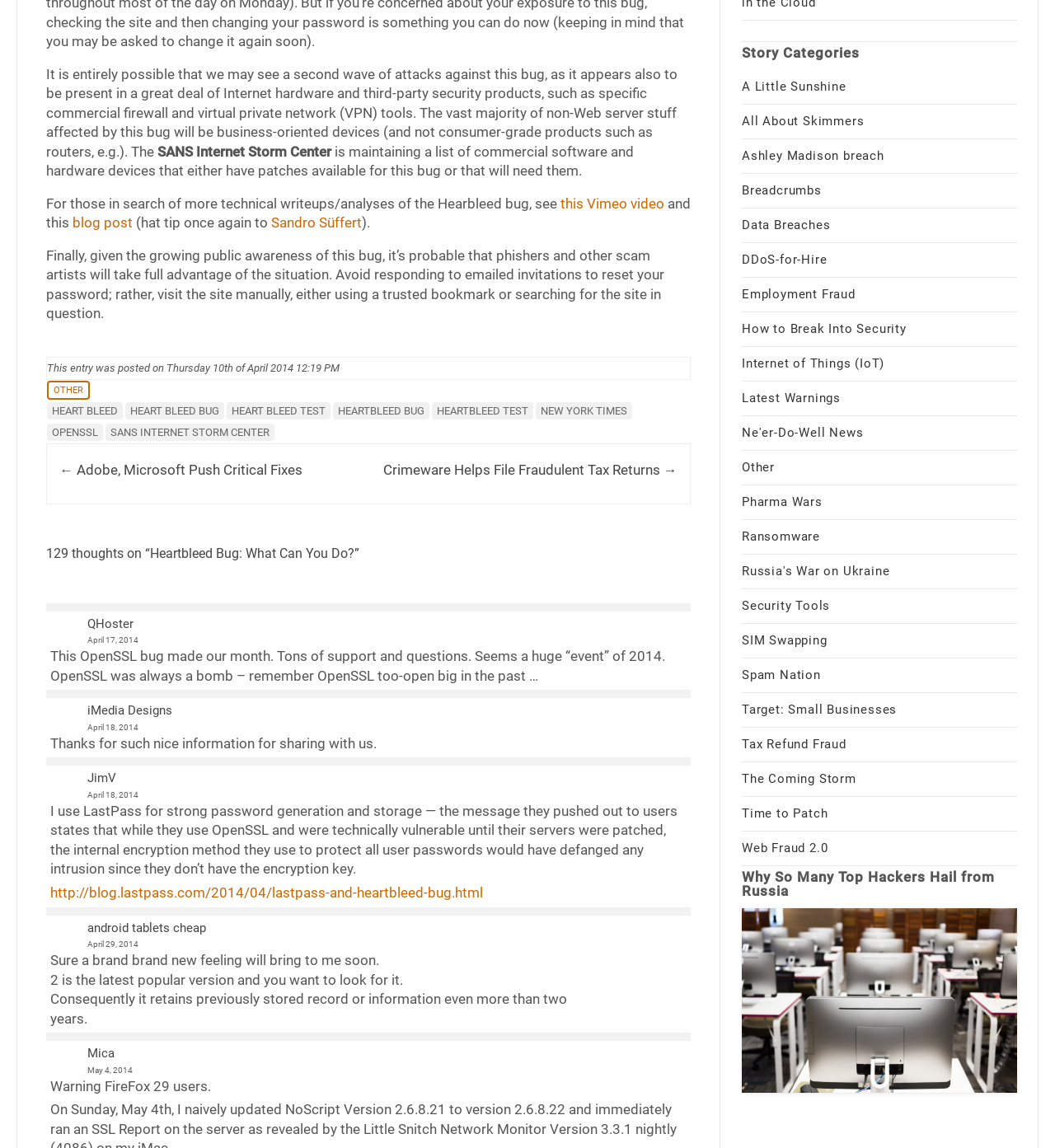How many thoughts are there on the article 'Heartbleed Bug: What Can You Do?'?
Please look at the screenshot and answer using one word or phrase.

129